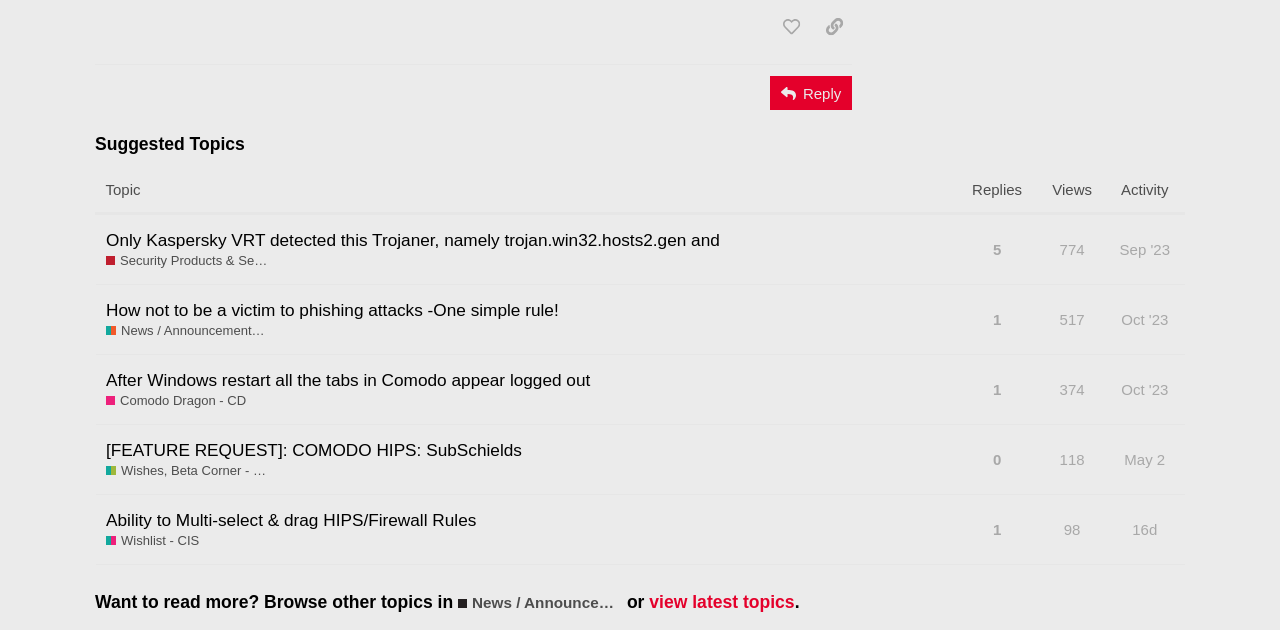Bounding box coordinates are specified in the format (top-left x, top-left y, bottom-right x, bottom-right y). All values are floating point numbers bounded between 0 and 1. Please provide the bounding box coordinate of the region this sentence describes: Reply

[0.602, 0.121, 0.666, 0.175]